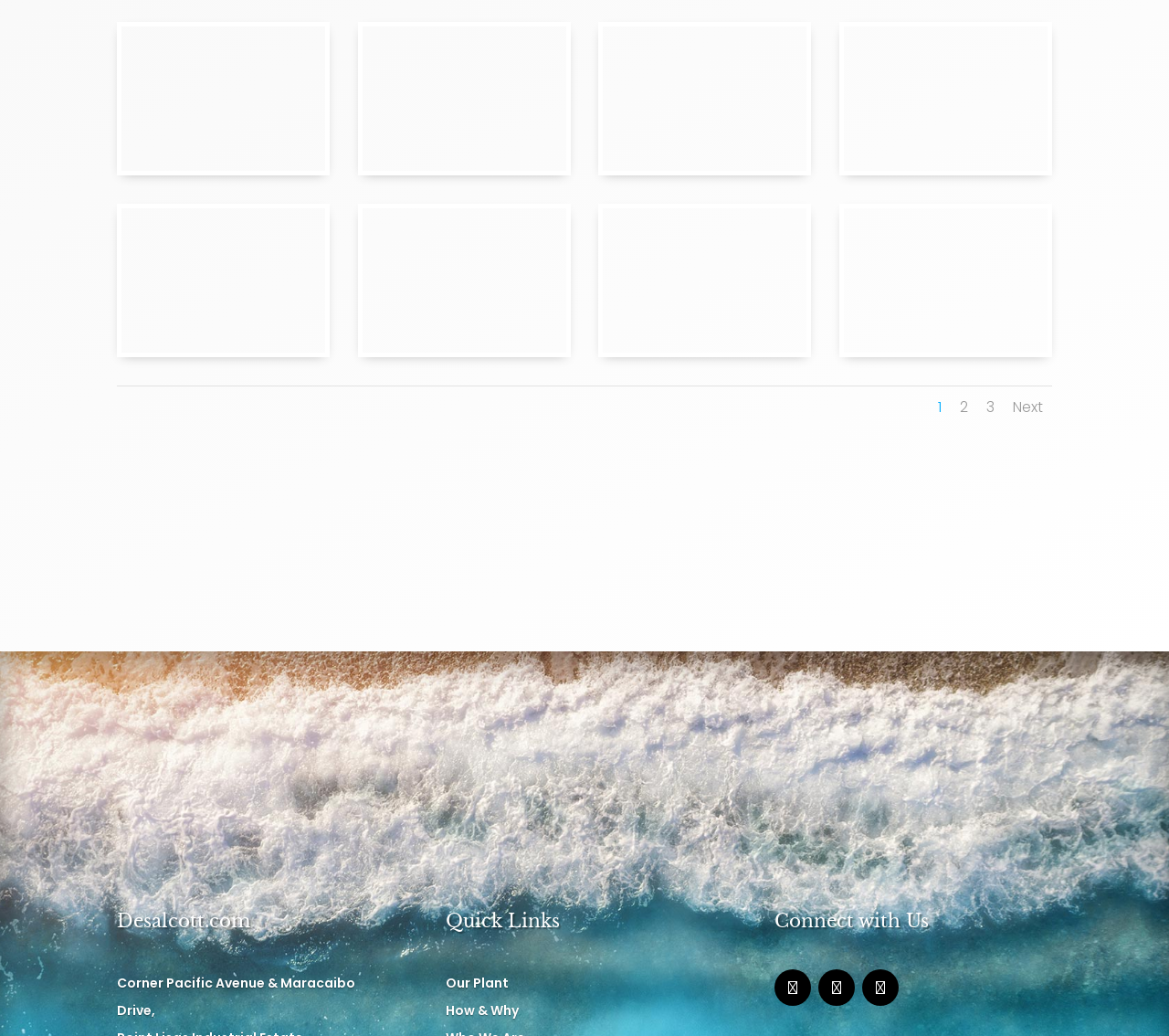Identify the bounding box coordinates of the clickable region to carry out the given instruction: "View the next page".

[0.866, 0.383, 0.892, 0.403]